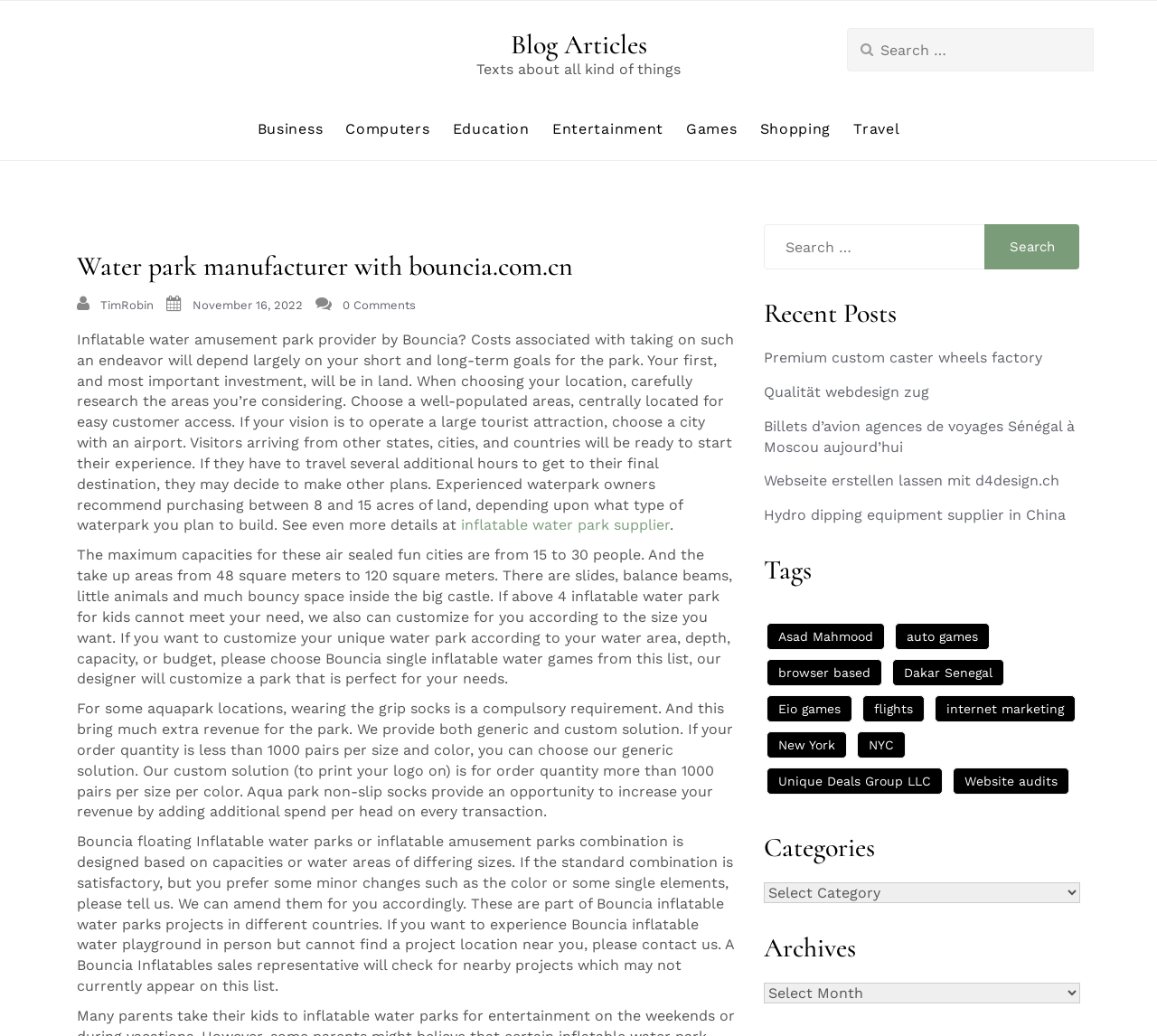What is the main topic of this webpage?
Based on the visual, give a brief answer using one word or a short phrase.

Inflatable water amusement park